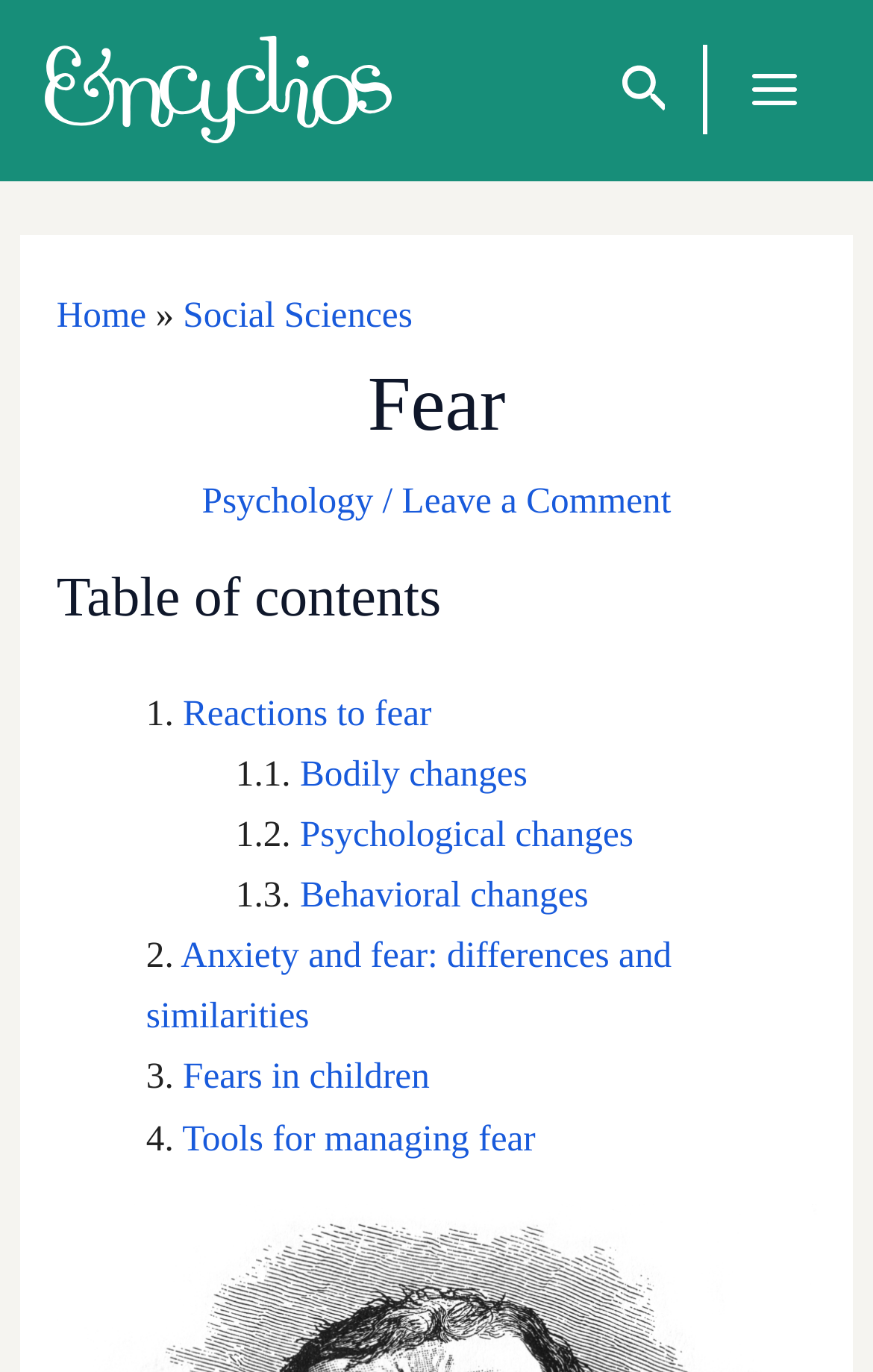Identify the bounding box coordinates of the element to click to follow this instruction: 'open main menu'. Ensure the coordinates are four float values between 0 and 1, provided as [left, top, right, bottom].

[0.824, 0.026, 0.949, 0.105]